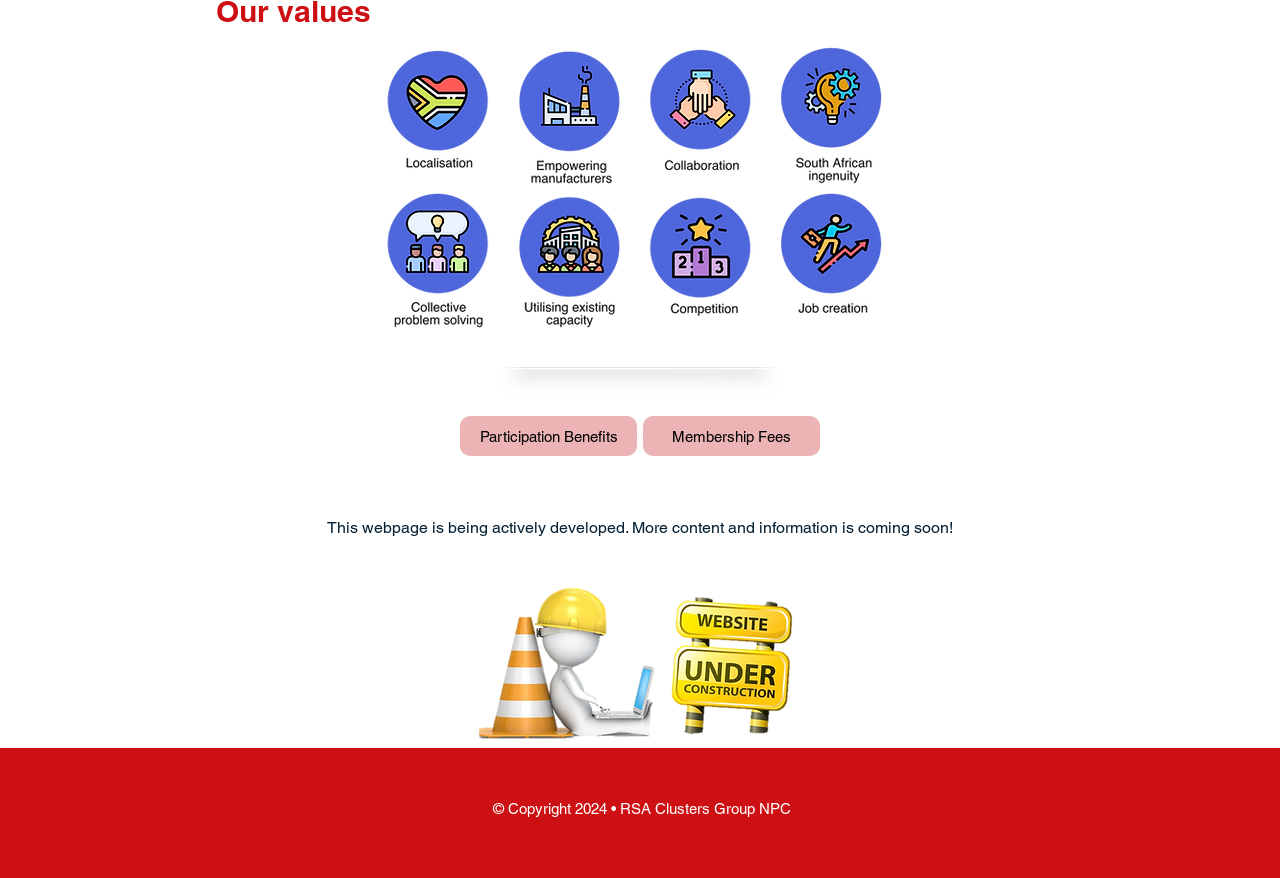Extract the bounding box coordinates of the UI element described by: "Membership Fees". The coordinates should include four float numbers ranging from 0 to 1, e.g., [left, top, right, bottom].

[0.502, 0.474, 0.641, 0.519]